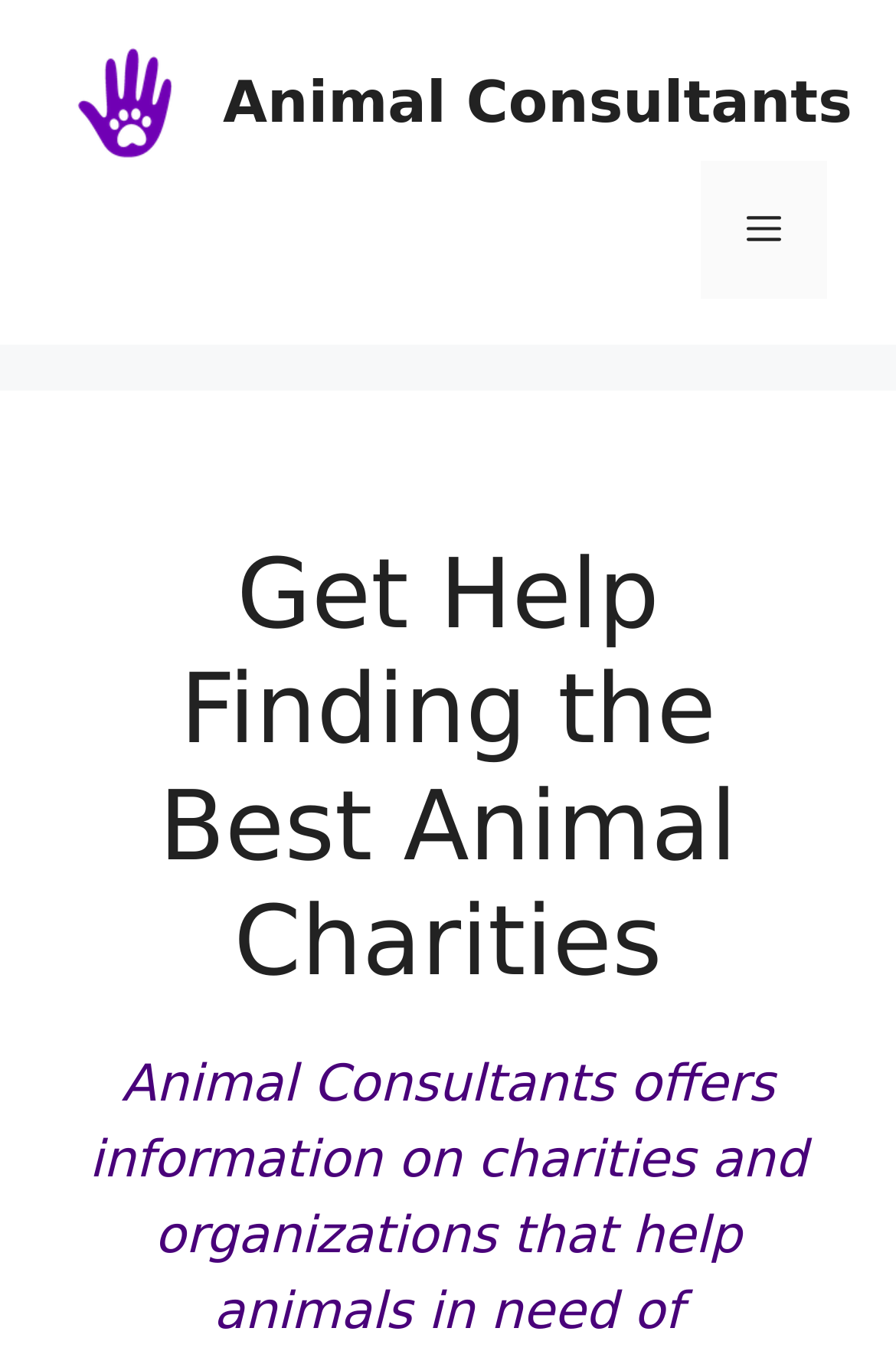Given the element description "Animal Consultants", identify the bounding box of the corresponding UI element.

[0.249, 0.051, 0.951, 0.1]